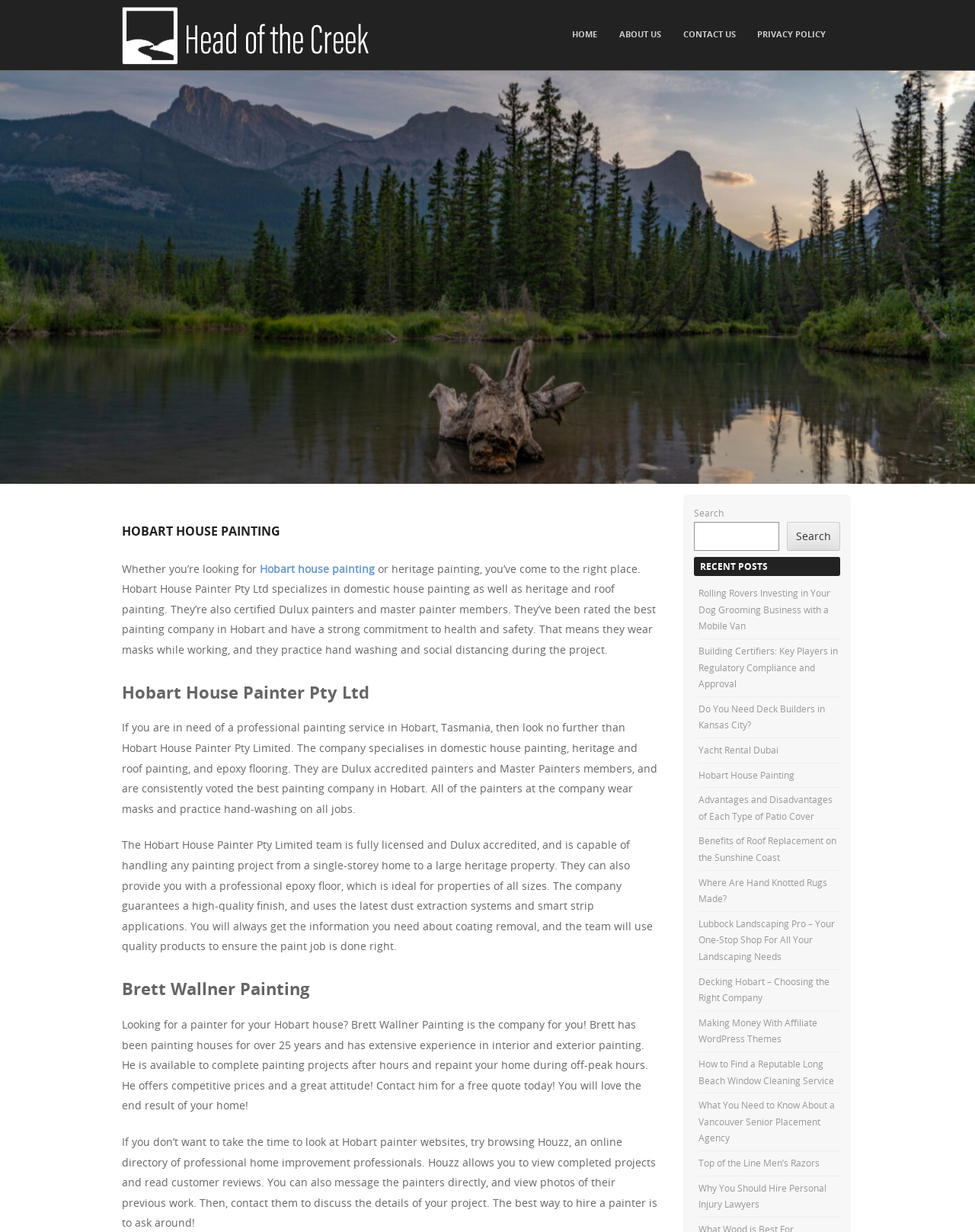Can you show the bounding box coordinates of the region to click on to complete the task described in the instruction: "Search for something"?

[0.712, 0.424, 0.799, 0.447]